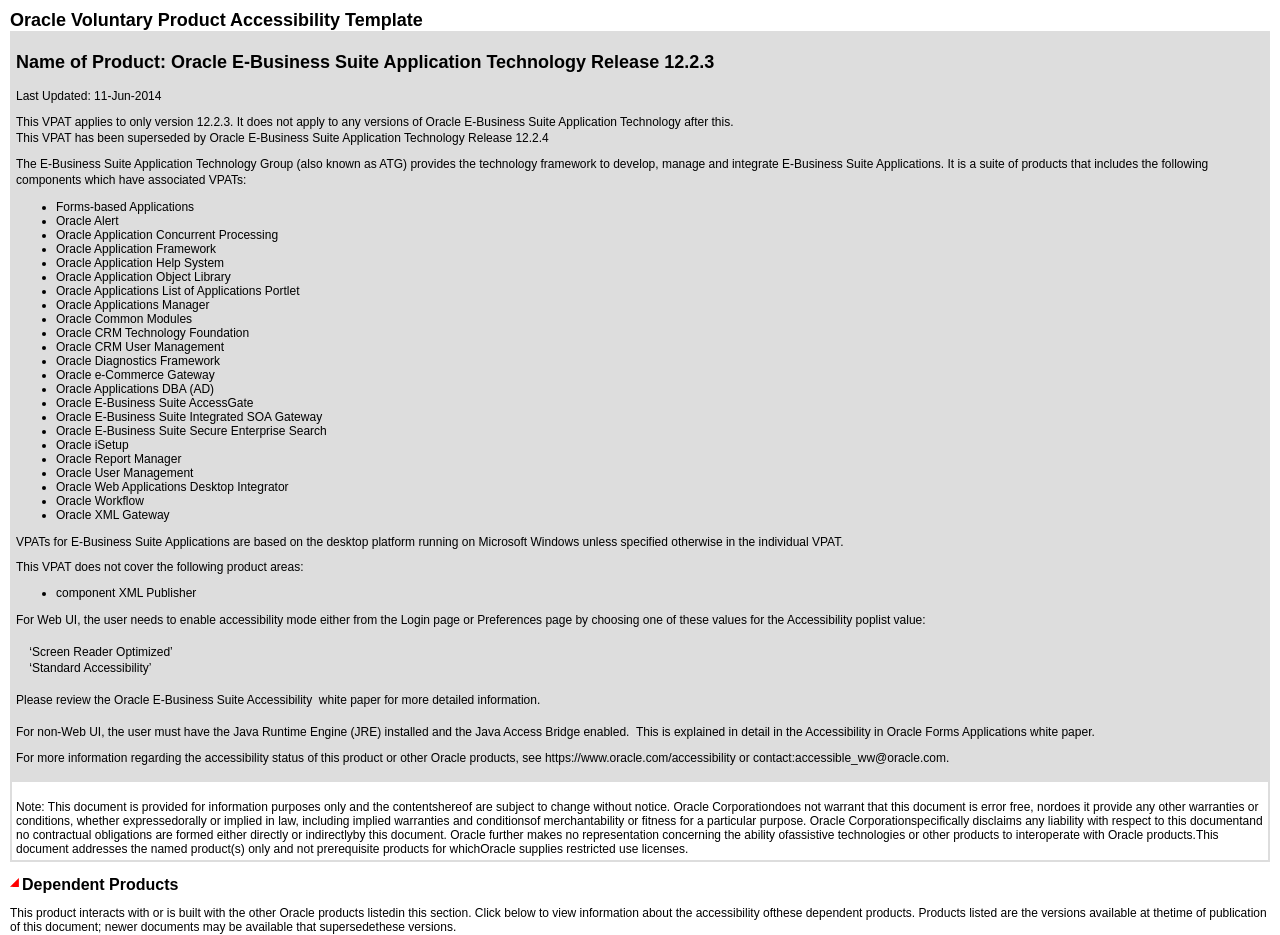Please determine the bounding box coordinates for the element with the description: "Oracle E-Business Suite Accessibility".

[0.089, 0.741, 0.244, 0.756]